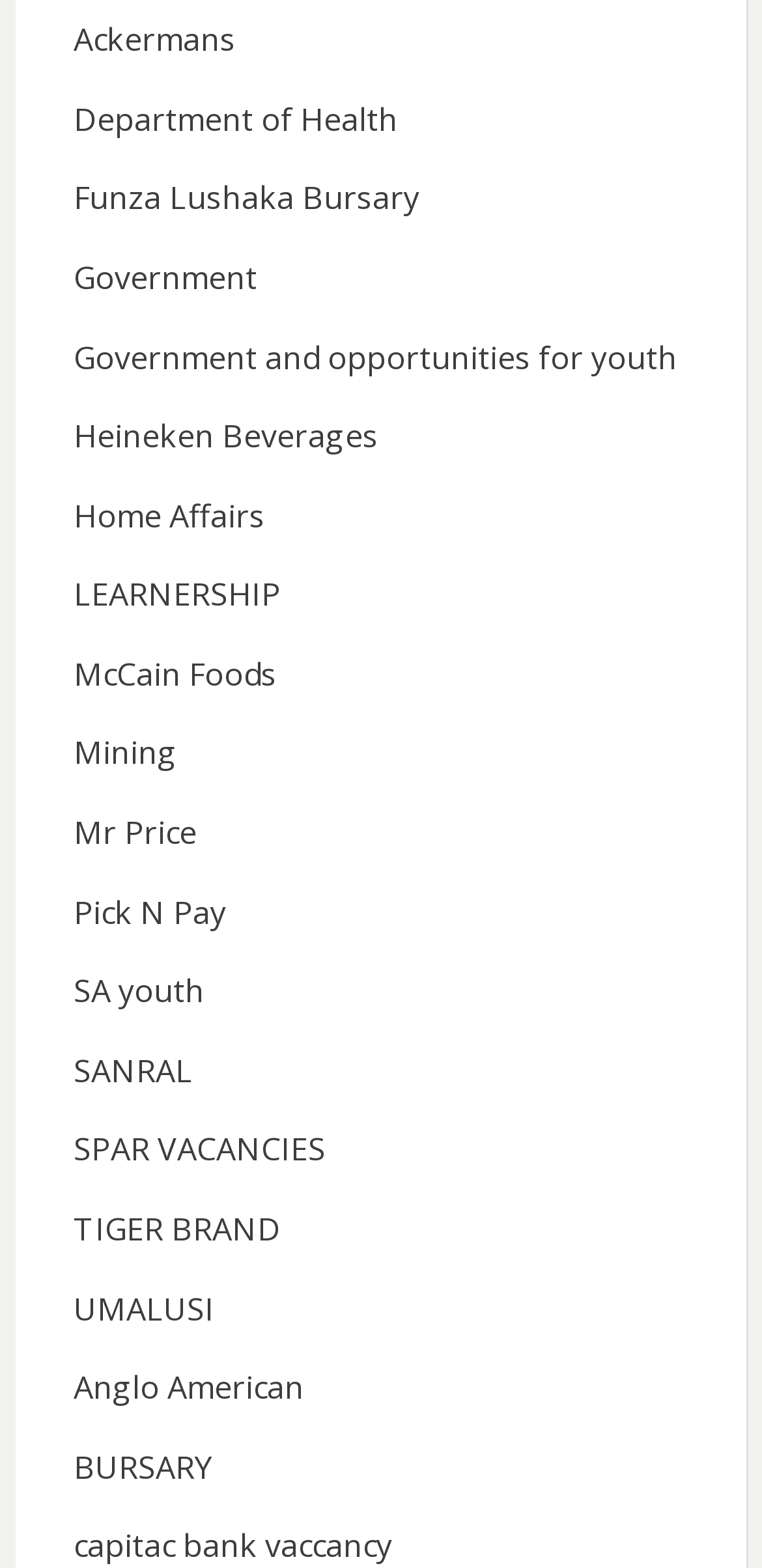Answer this question in one word or a short phrase: Are there any links related to food on the webpage?

Yes